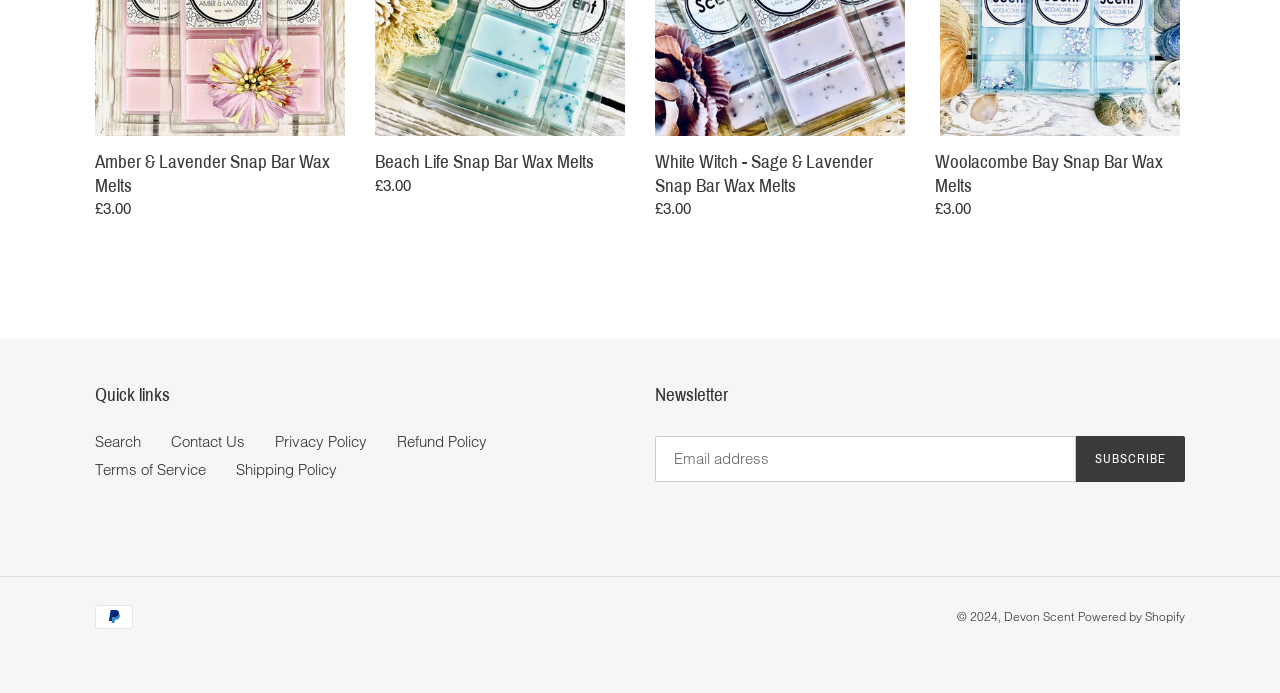Kindly determine the bounding box coordinates for the clickable area to achieve the given instruction: "View PayPal payment method".

[0.074, 0.873, 0.104, 0.908]